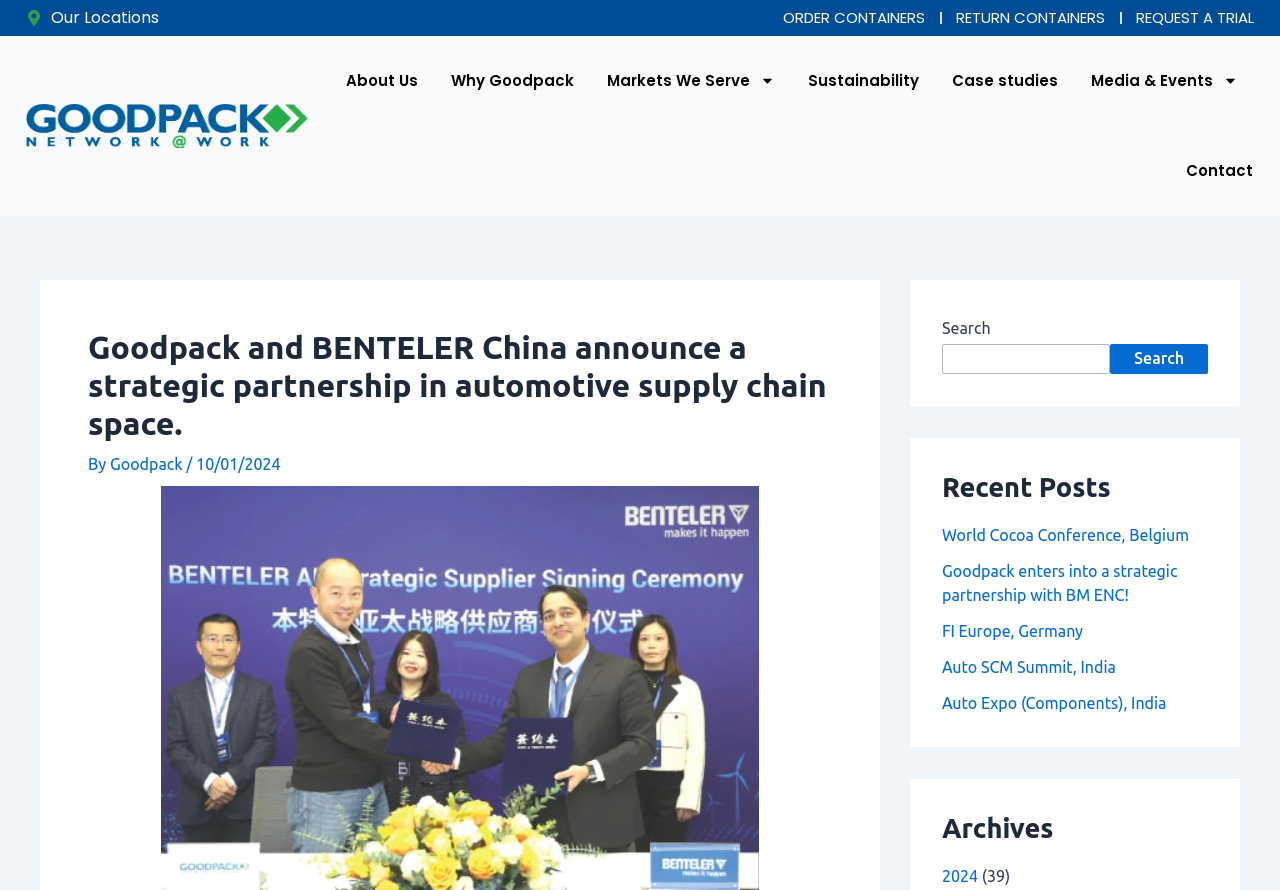Bounding box coordinates are specified in the format (top-left x, top-left y, bottom-right x, bottom-right y). All values are floating point numbers bounded between 0 and 1. Please provide the bounding box coordinate of the region this sentence describes: Auto SCM Summit, India

[0.736, 0.739, 0.872, 0.759]